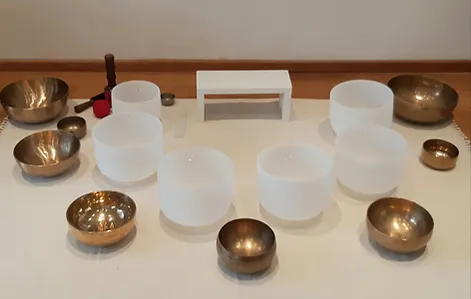Offer a detailed narrative of what is shown in the image.

The image showcases a serene sound healing setup, featuring an array of Tibetan singing bowls and crystal bowls arranged symmetrically on a soft surface. In the center, a small white table stands, surrounded by several clear crystal bowls, which are known for their soothing and purifying sound quality. The golden bowls, placed strategically around the setup, are likely for creating resonant tones that enhance the meditative experience. A mallet, used to strike the bowls, is positioned nearby, inviting participants to engage in this deeply nurturing full-body listening experience. This setup is designed to facilitate relaxation and activate self-healing through sound during a sound meditation session.